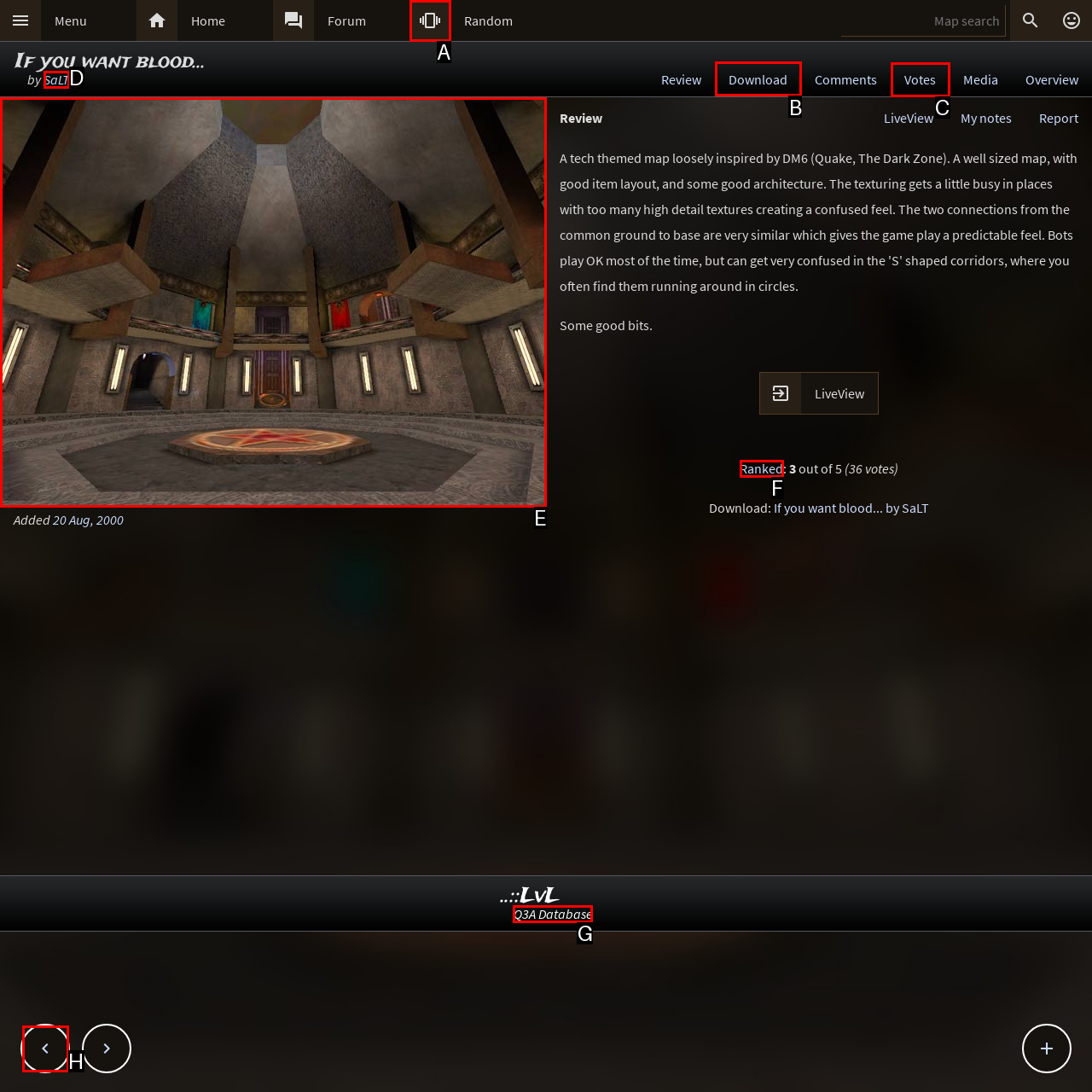Choose the letter of the UI element necessary for this task: Download the map
Answer with the correct letter.

B